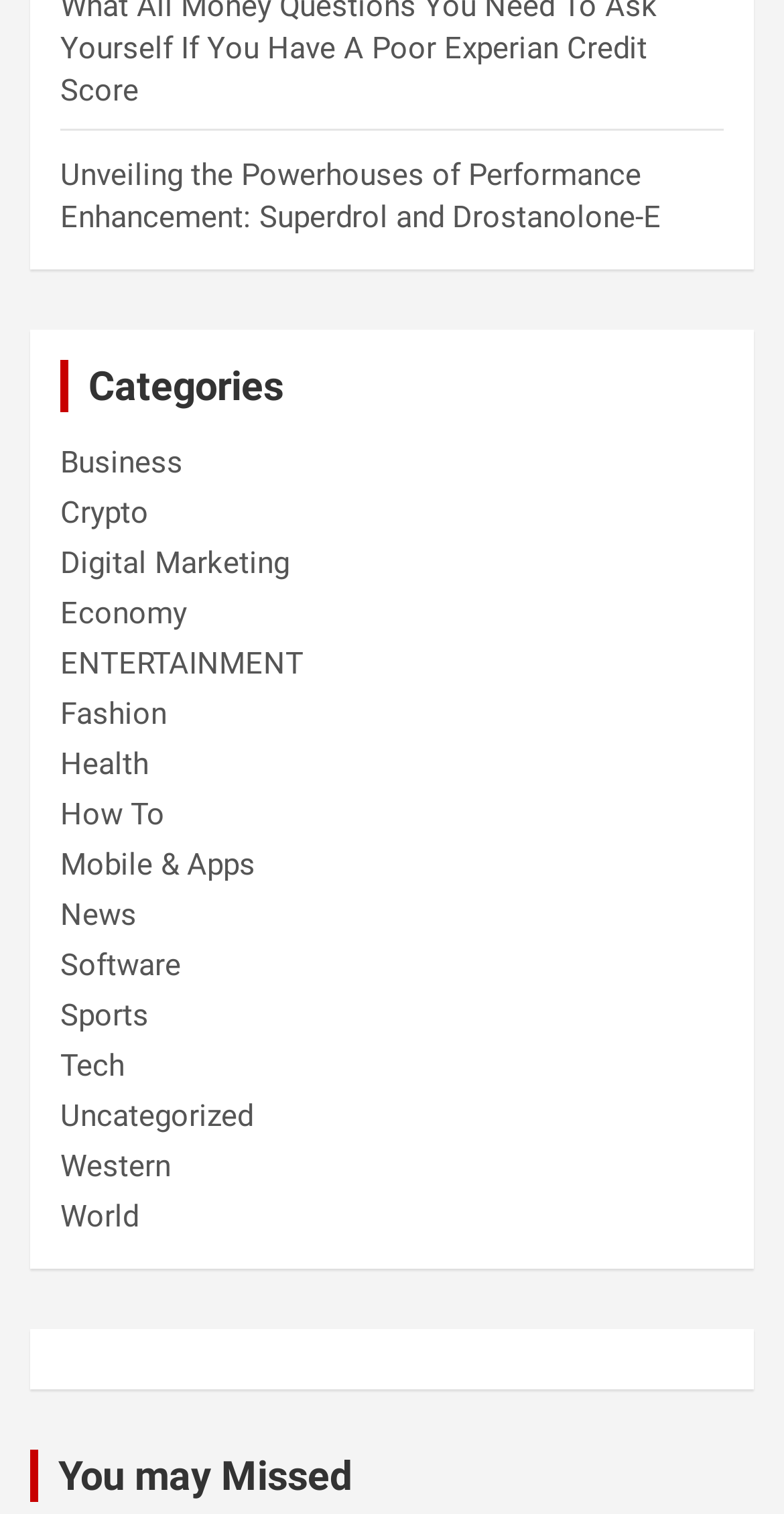Pinpoint the bounding box coordinates of the element that must be clicked to accomplish the following instruction: "Check the 'You may Missed' section". The coordinates should be in the format of four float numbers between 0 and 1, i.e., [left, top, right, bottom].

[0.038, 0.958, 0.962, 0.992]